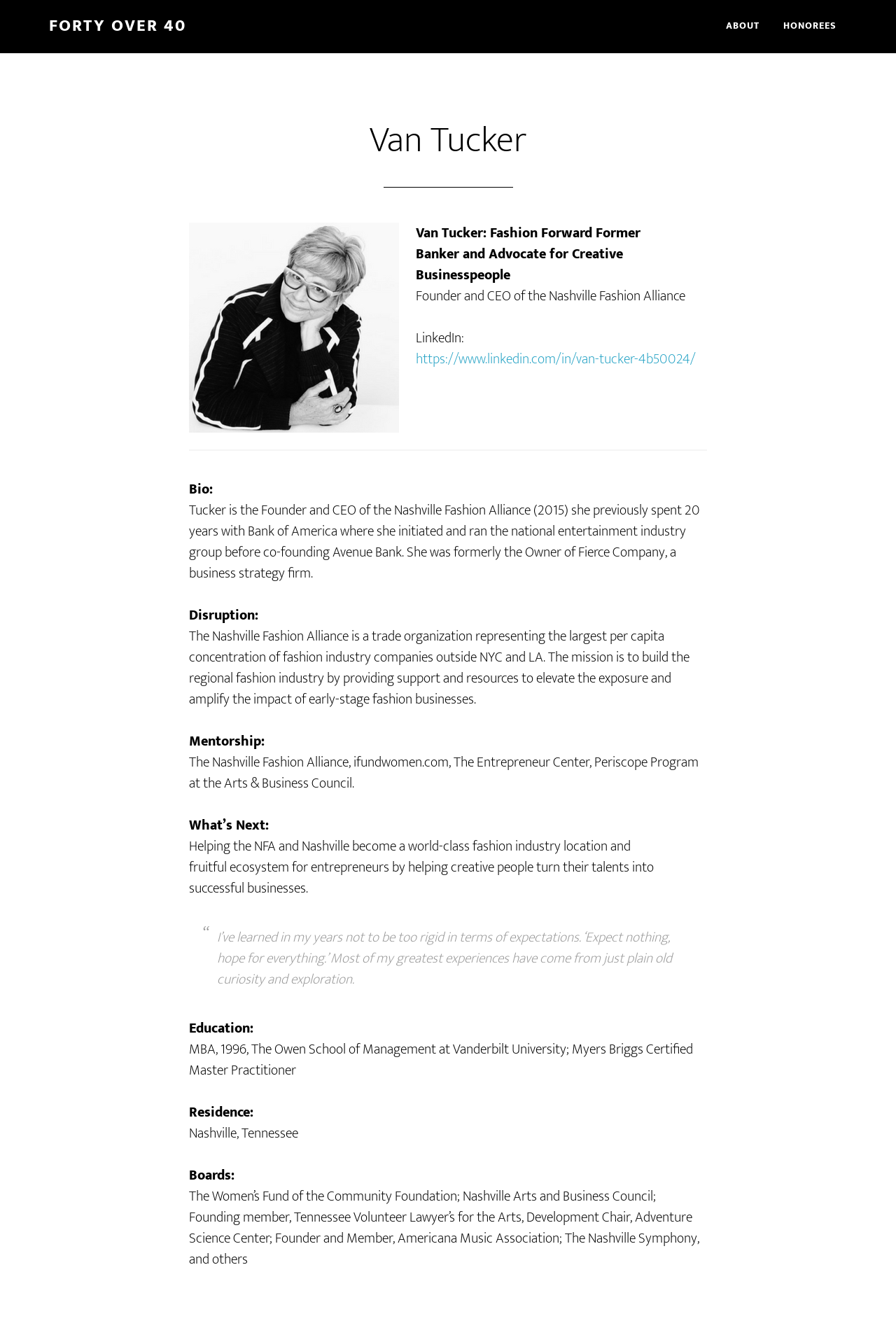Given the element description https://www.linkedin.com/in/van-tucker-4b50024/, specify the bounding box coordinates of the corresponding UI element in the format (top-left x, top-left y, bottom-right x, bottom-right y). All values must be between 0 and 1.

[0.464, 0.263, 0.777, 0.281]